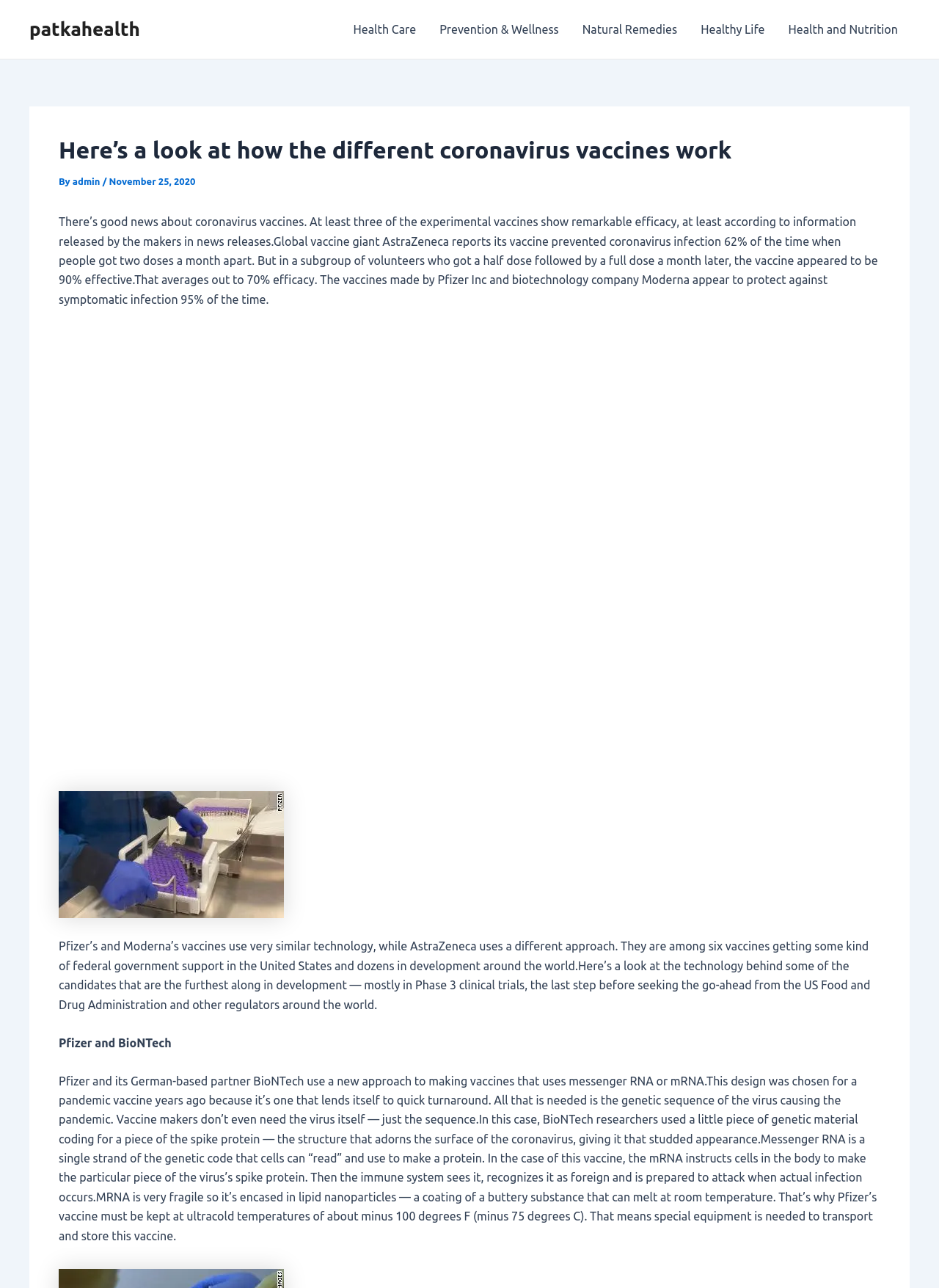Please extract and provide the main headline of the webpage.

Here’s a look at how the different coronavirus vaccines work